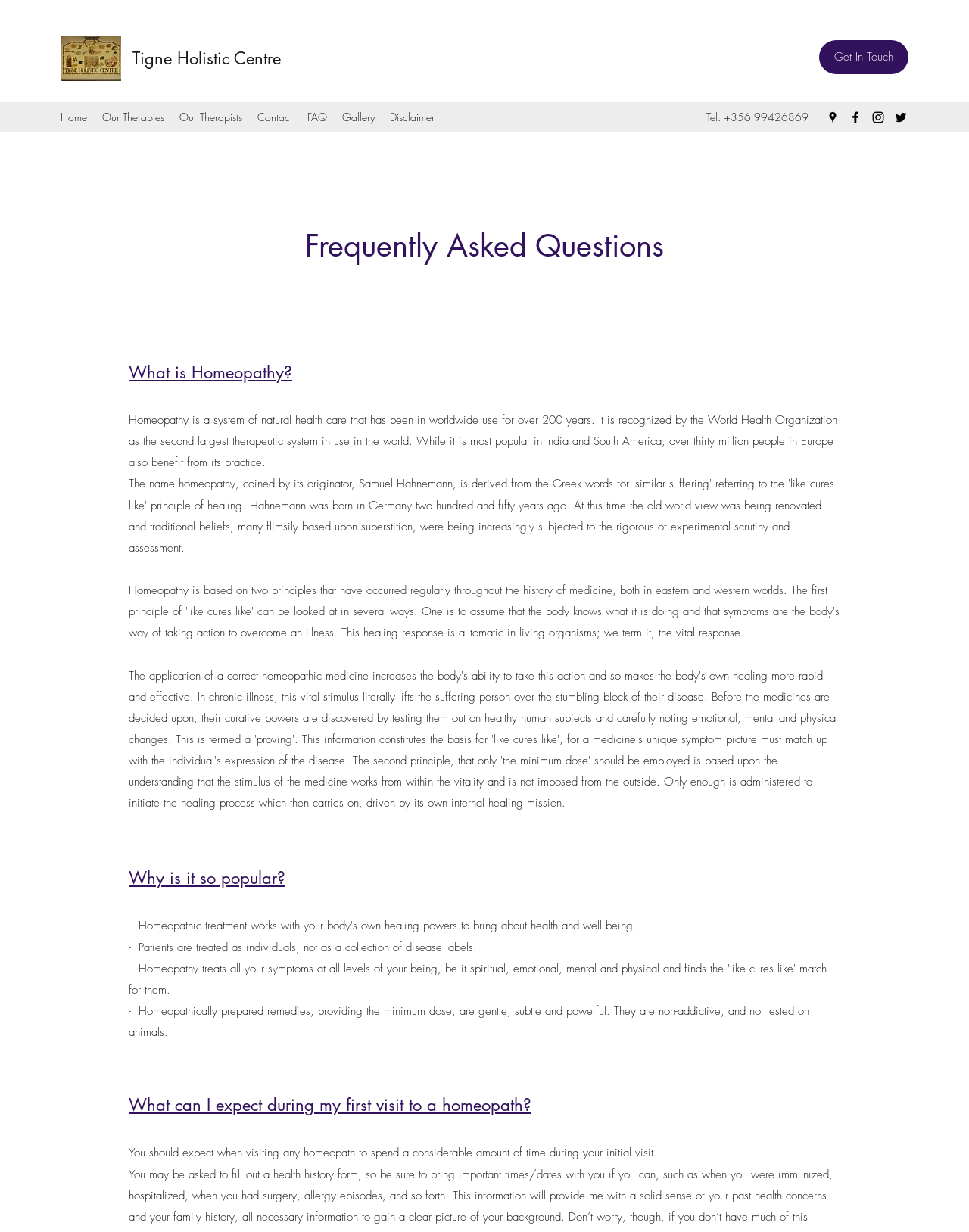Can you find the bounding box coordinates for the element that needs to be clicked to execute this instruction: "Click the 'Home' link"? The coordinates should be given as four float numbers between 0 and 1, i.e., [left, top, right, bottom].

[0.055, 0.086, 0.098, 0.104]